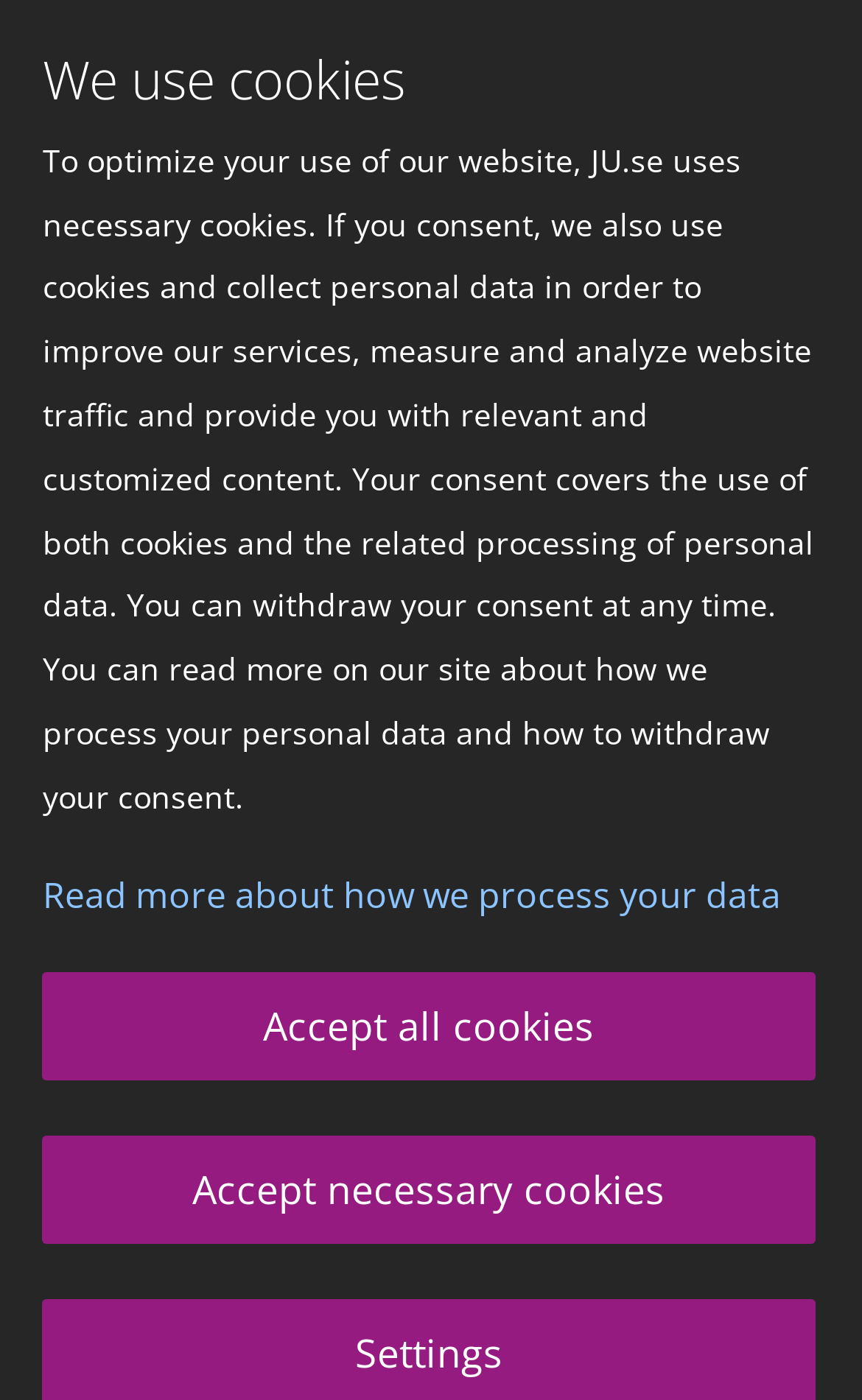What is the university mentioned on this webpage?
Examine the webpage screenshot and provide an in-depth answer to the question.

I found the answer by looking at the logotype link at the top of the webpage, which says 'Logotype (back to startpage)' and is likely to be the university's logo. This suggests that the webpage is related to Jönköping University.